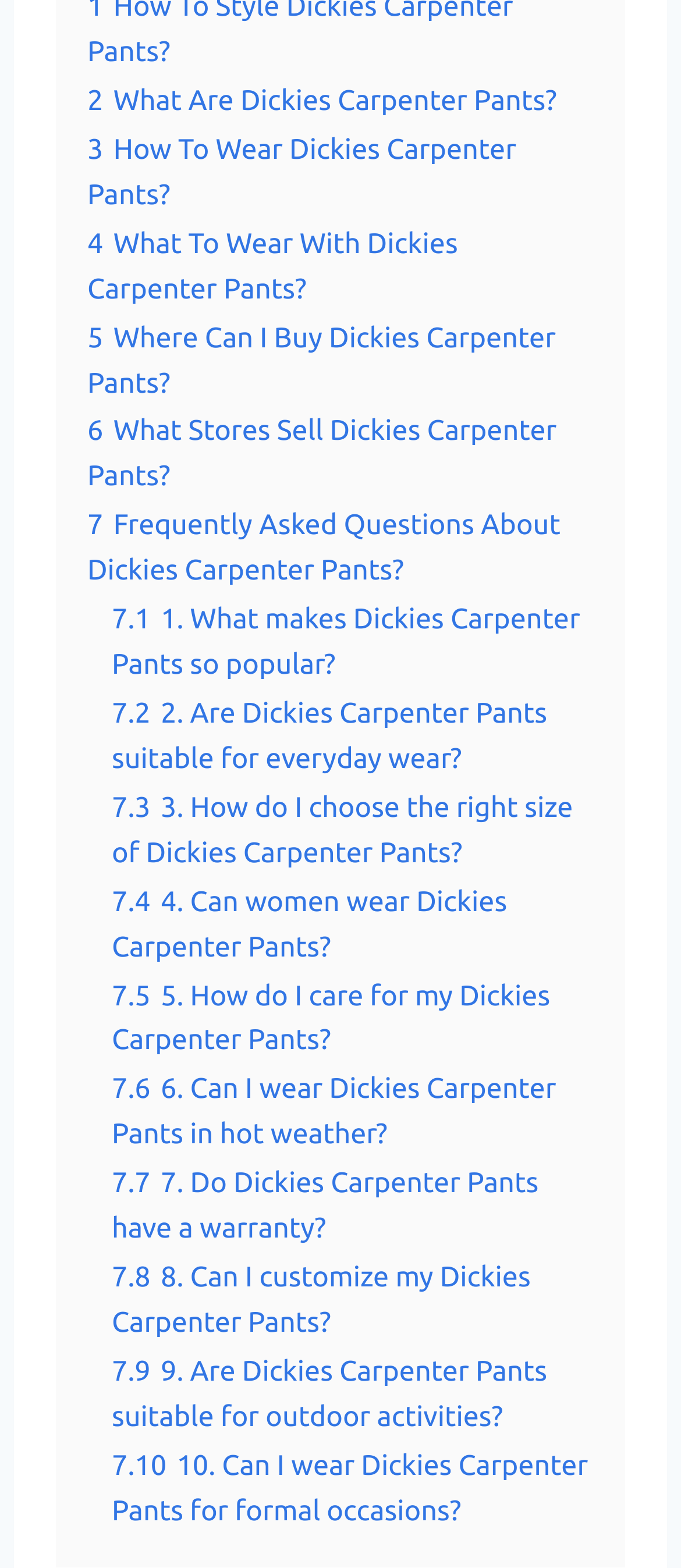Please identify the bounding box coordinates of where to click in order to follow the instruction: "View 'How To Wear Dickies Carpenter Pants?'".

[0.128, 0.086, 0.758, 0.135]